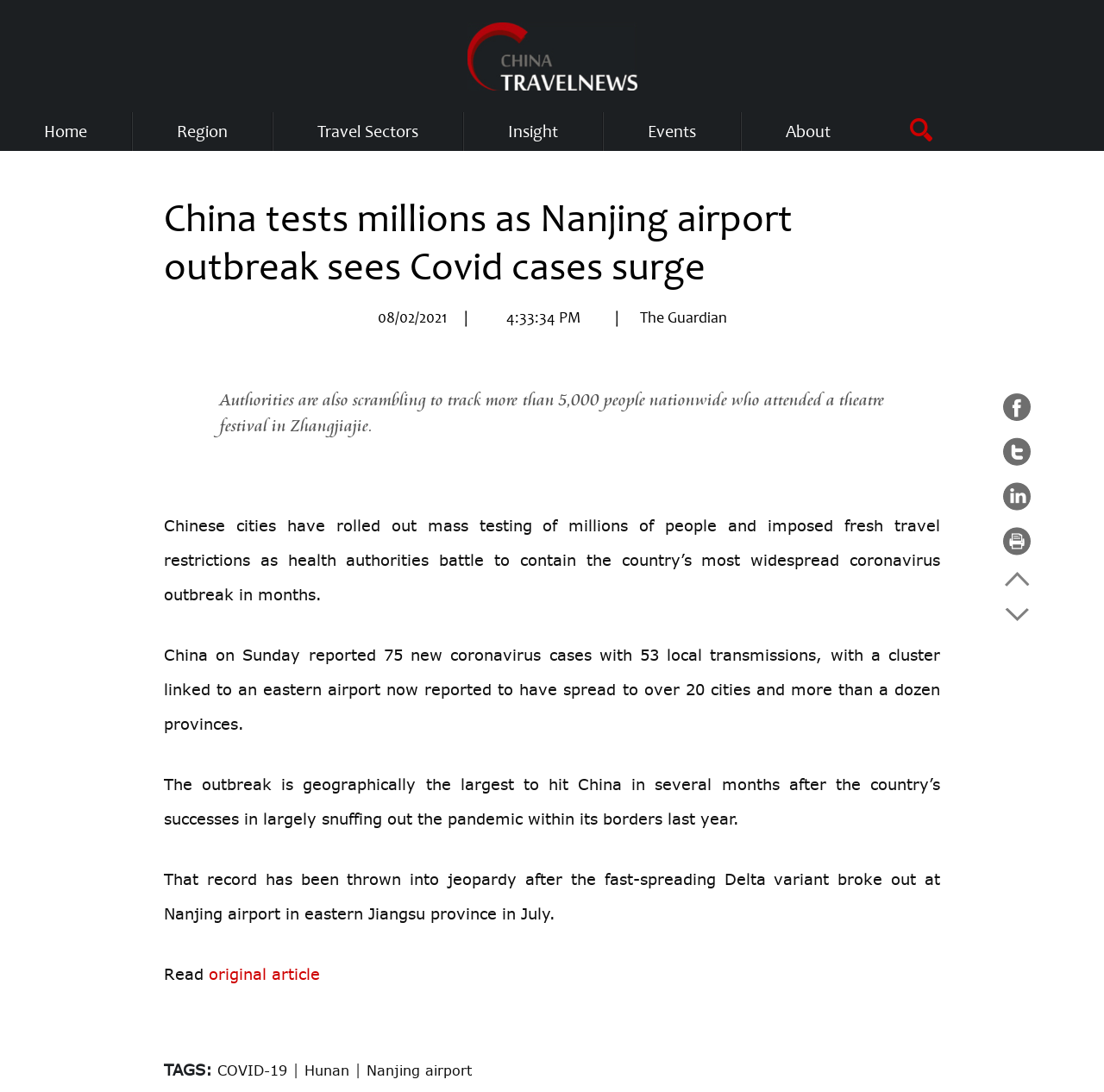Please study the image and answer the question comprehensively:
What is the name of the festival where more than 5,000 people attended?

I determined the answer by reading the StaticText element with the text 'Authorities are also scrambling to track more than 5,000 people nationwide who attended a theatre festival in Zhangjiajie.', which provides the information about the festival where more than 5,000 people attended.